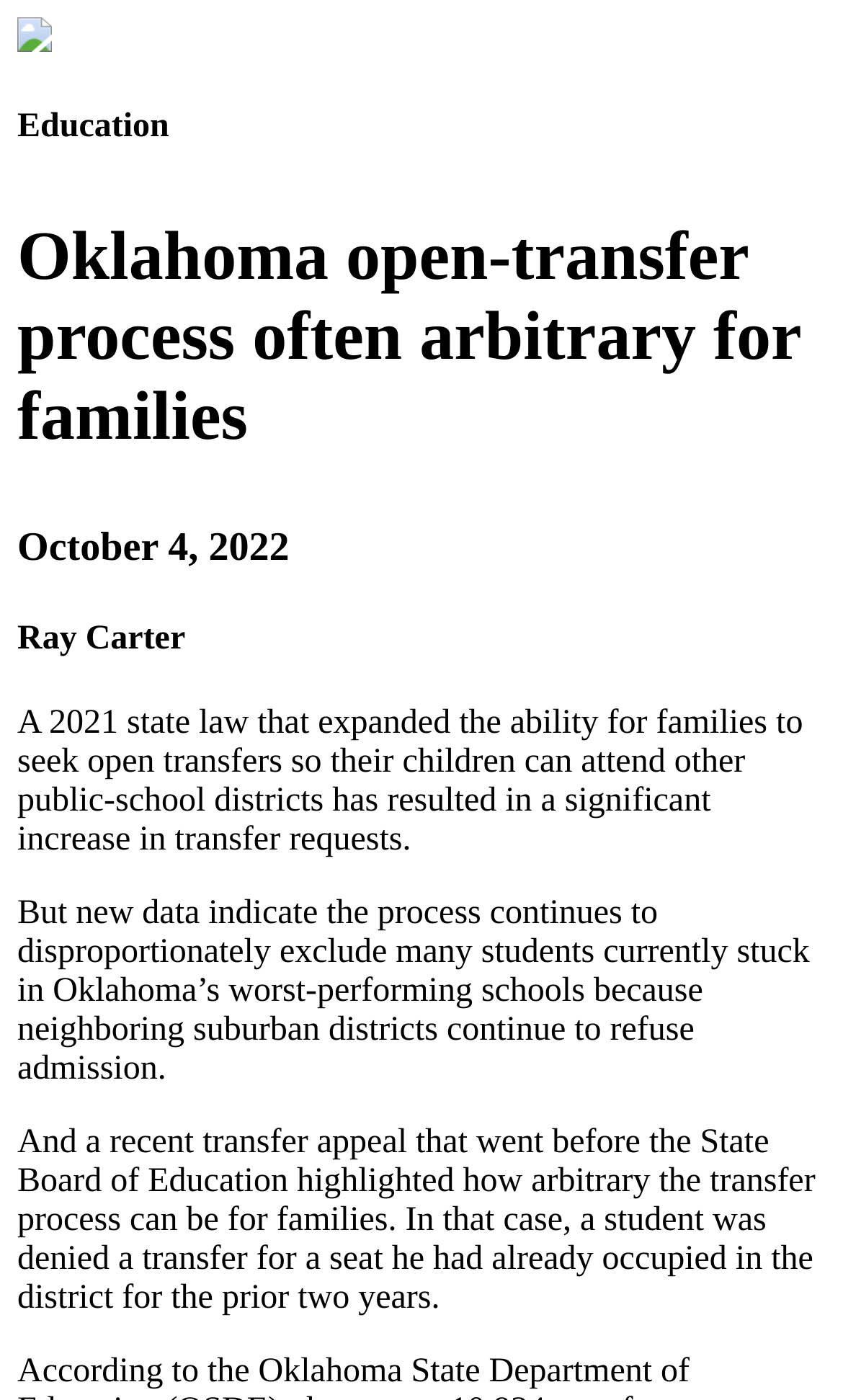Use a single word or phrase to respond to the question:
What is the topic of the article?

Education